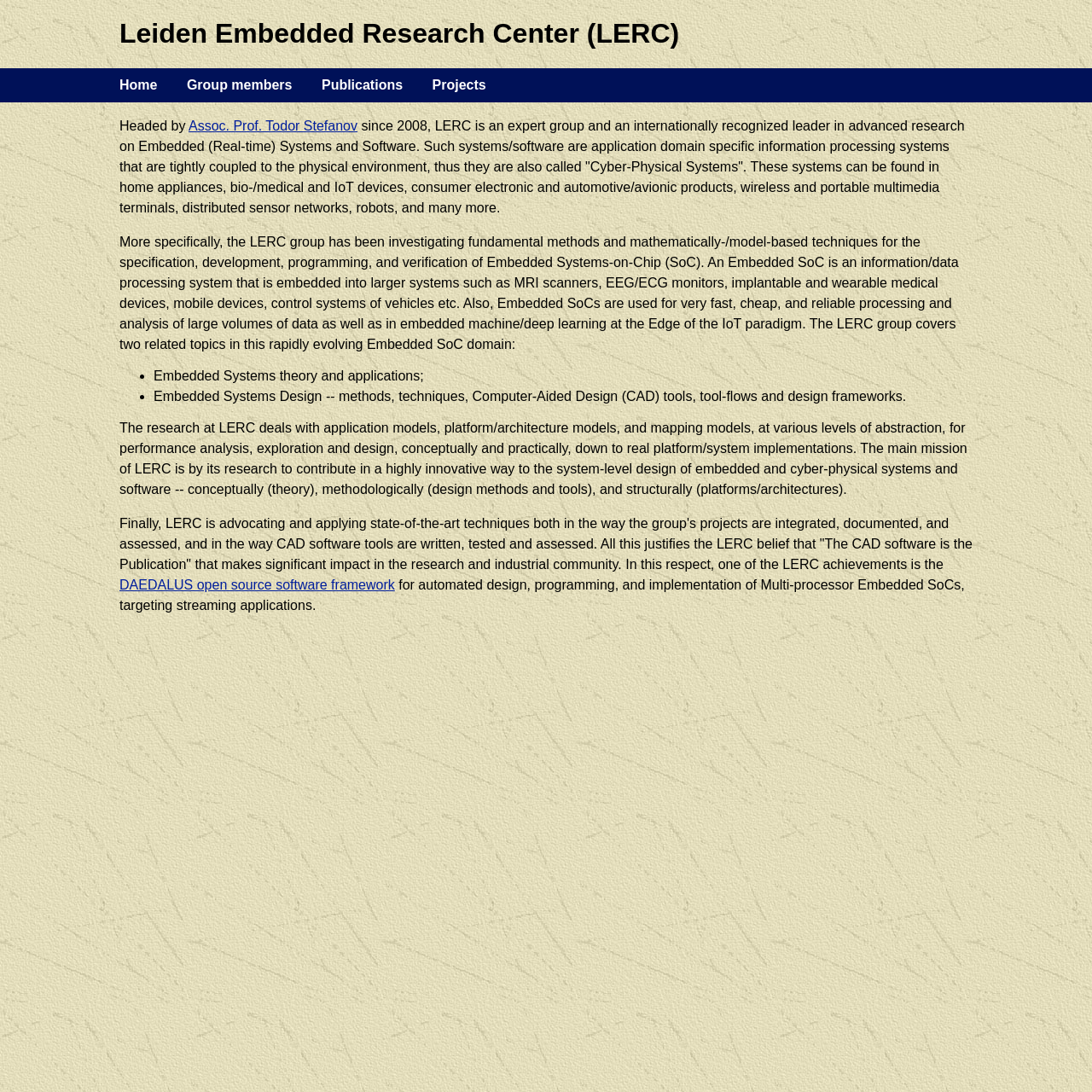Find the bounding box of the UI element described as: "DAEDALUS open source software framework". The bounding box coordinates should be given as four float values between 0 and 1, i.e., [left, top, right, bottom].

[0.109, 0.529, 0.362, 0.542]